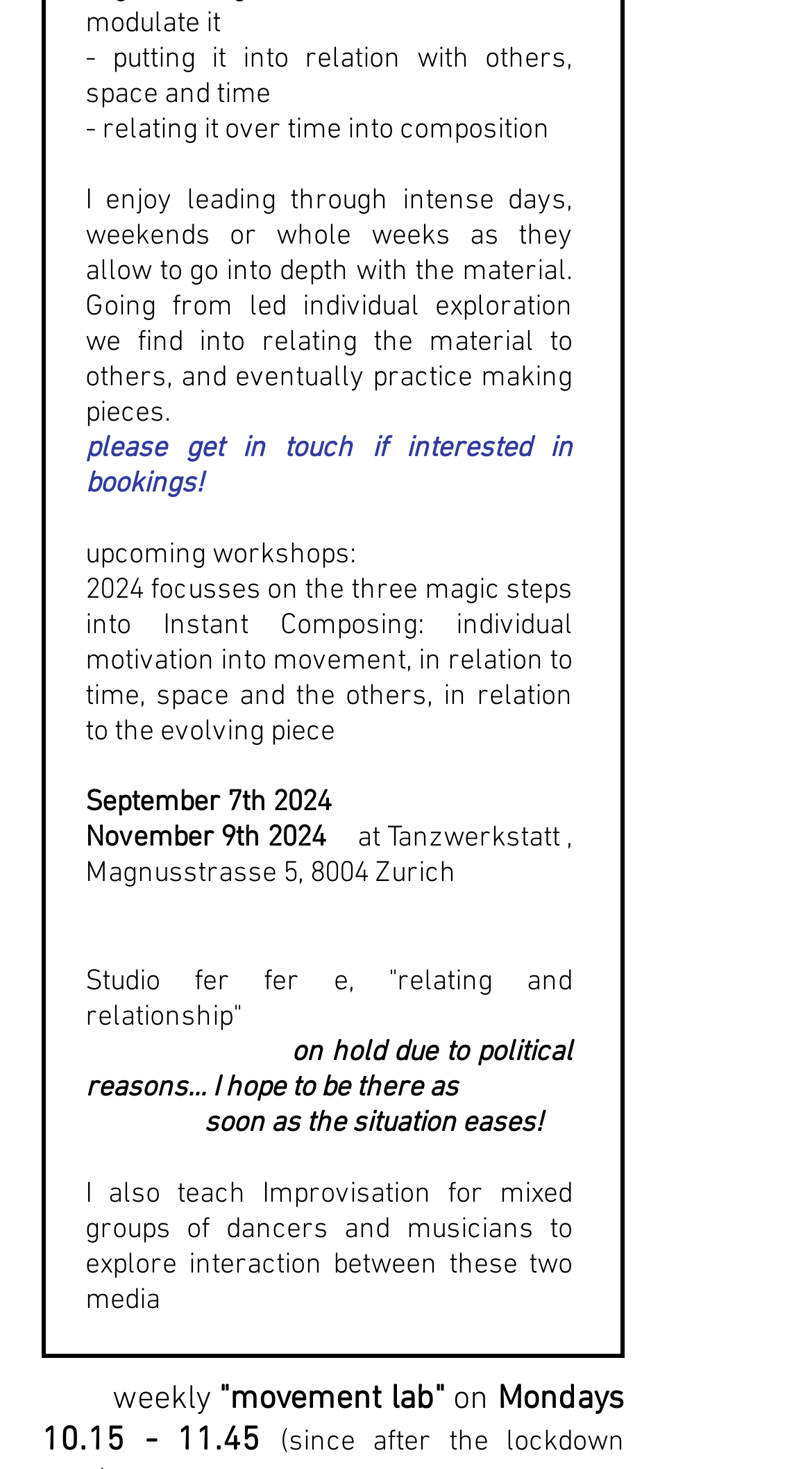Answer the question with a brief word or phrase:
What is the topic of the upcoming workshops?

Instant Composing